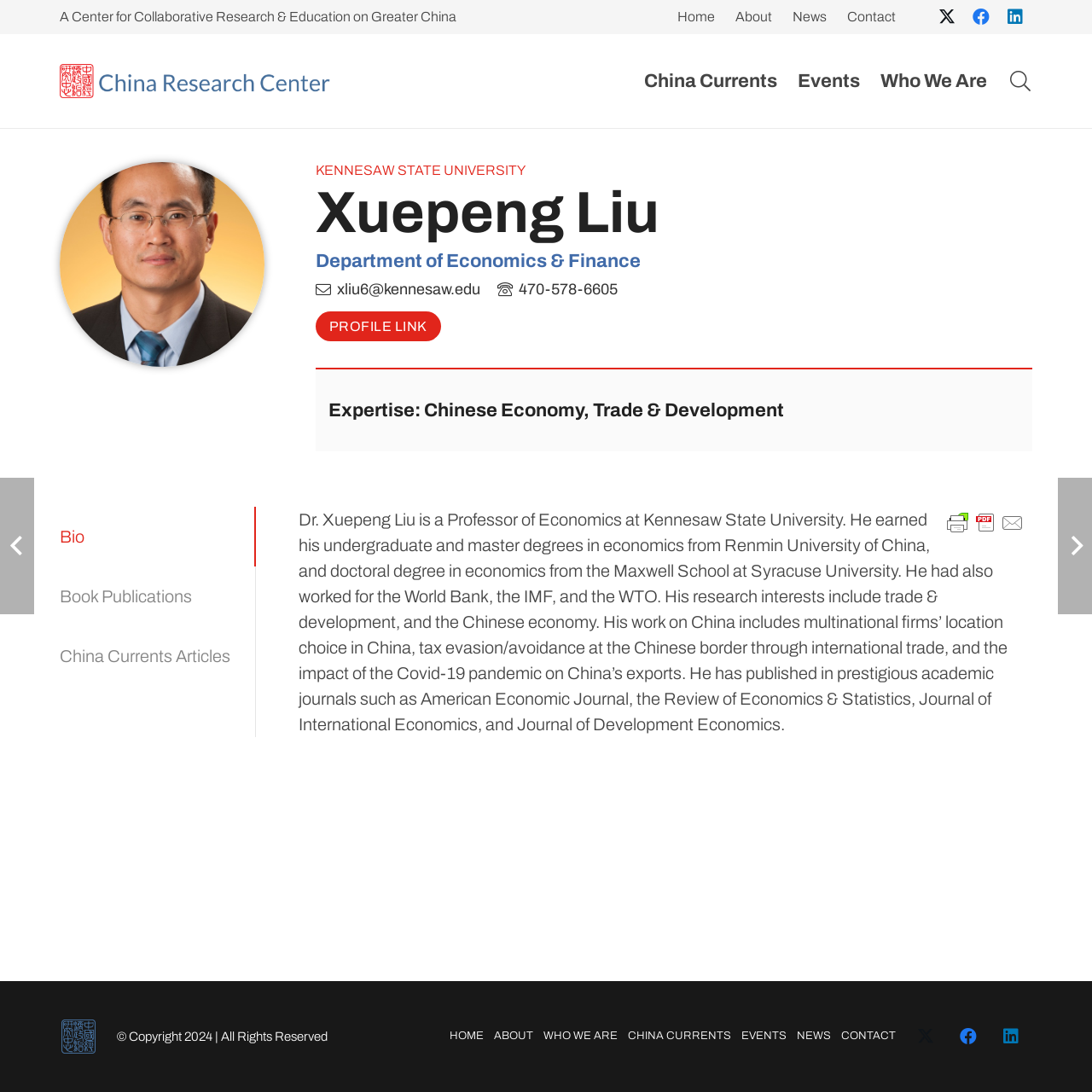What is the research interest of Dr. Xuepeng Liu?
Provide a detailed answer to the question, using the image to inform your response.

The research interests of Dr. Xuepeng Liu are mentioned in the static text 'His research interests include trade & development, and the Chinese economy.'